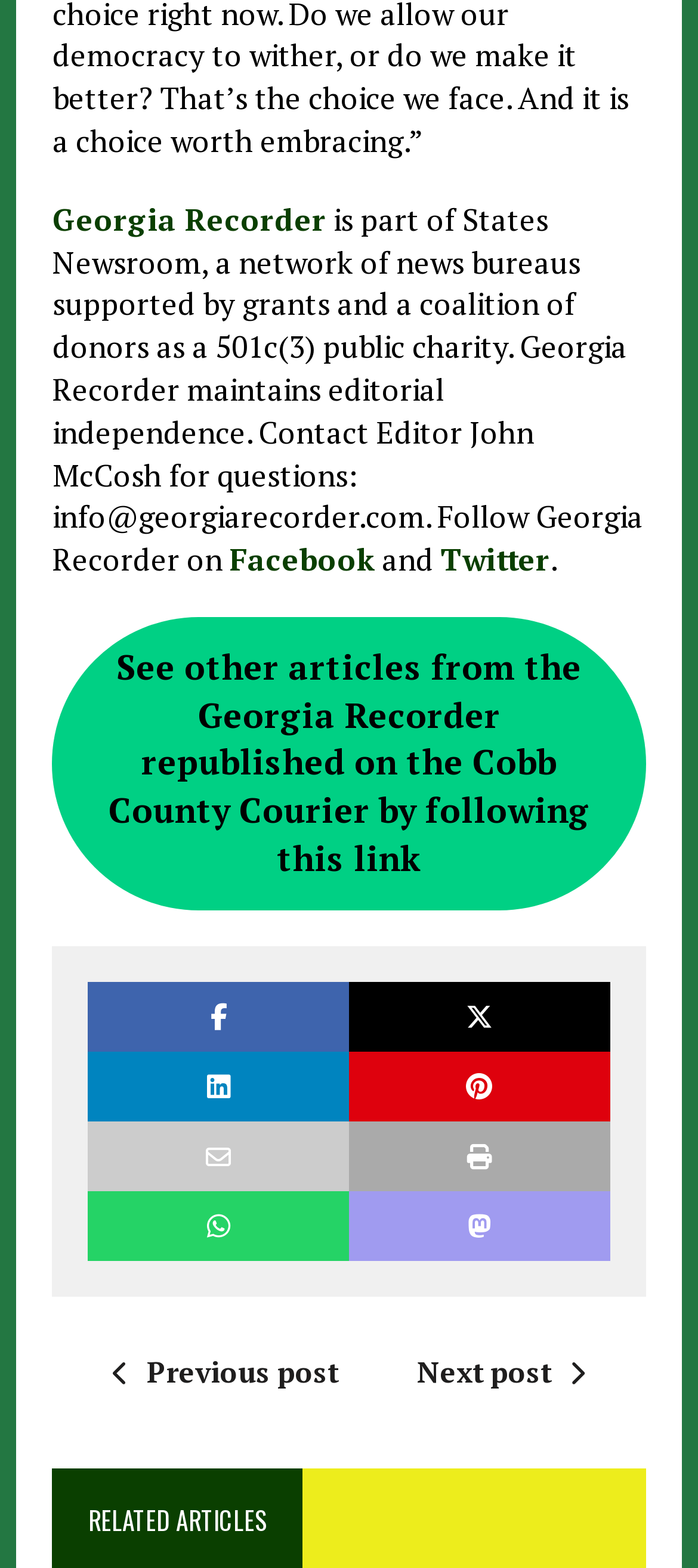What is the purpose of the 'See other articles' link?
Using the information from the image, answer the question thoroughly.

The 'See other articles' link is located below the social media links, and its purpose is to direct users to the Cobb County Courier website to see articles from Georgia Recorder that have been republished there.